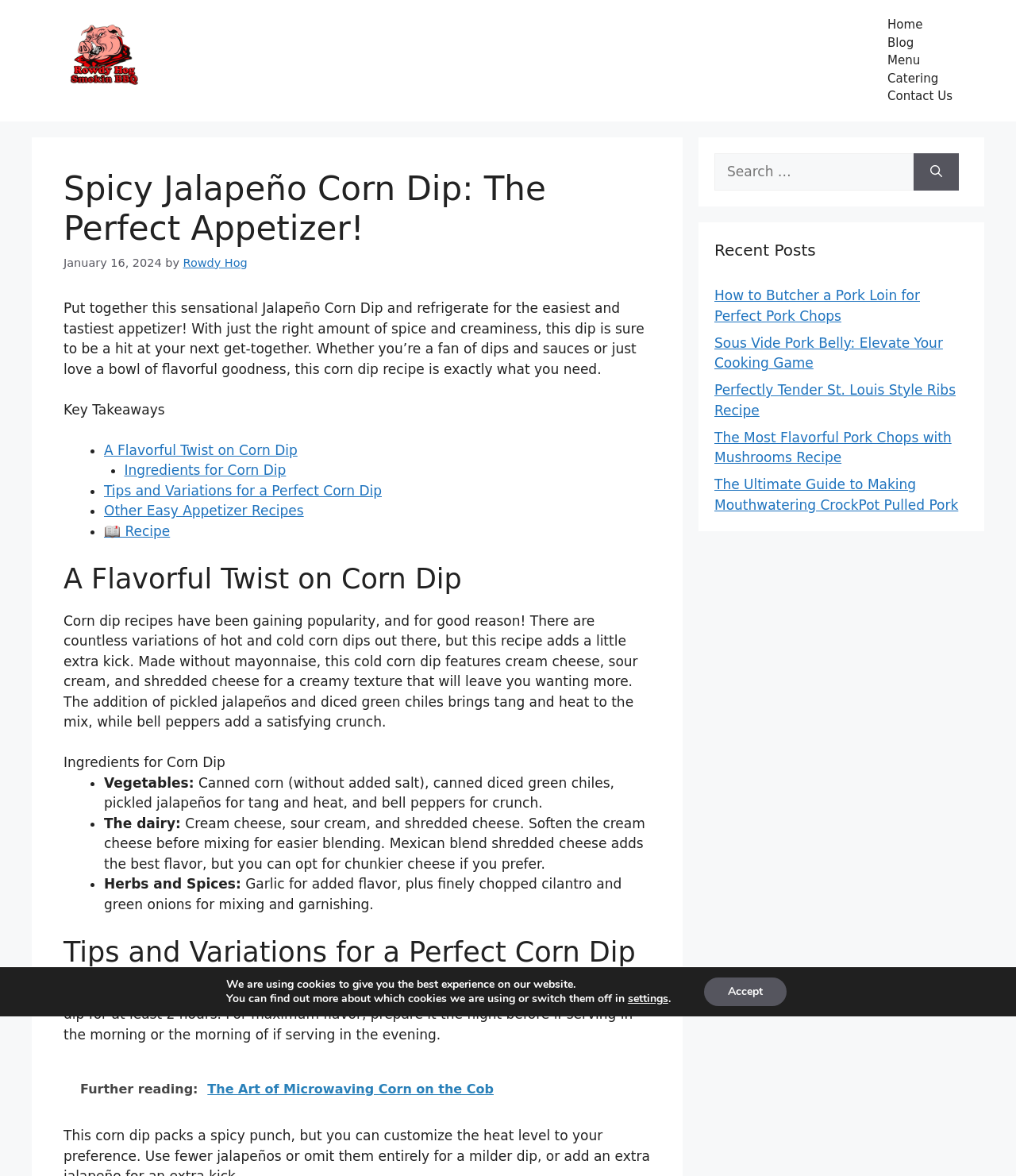Show the bounding box coordinates for the element that needs to be clicked to execute the following instruction: "View the 'Catering' page". Provide the coordinates in the form of four float numbers between 0 and 1, i.e., [left, top, right, bottom].

[0.873, 0.059, 0.938, 0.074]